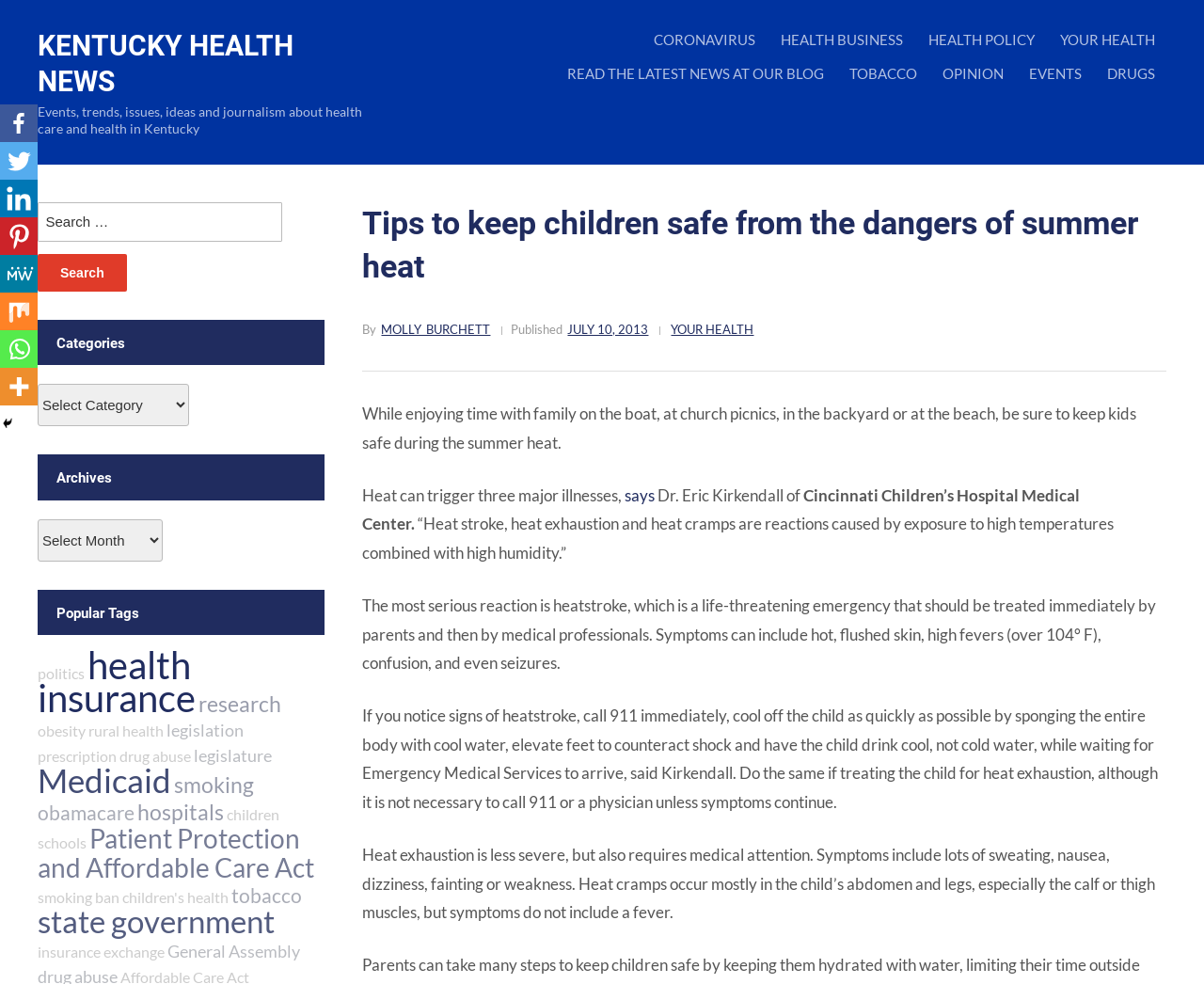Pinpoint the bounding box coordinates of the area that should be clicked to complete the following instruction: "Click on the 'Your Health' link". The coordinates must be given as four float numbers between 0 and 1, i.e., [left, top, right, bottom].

[0.557, 0.322, 0.626, 0.348]